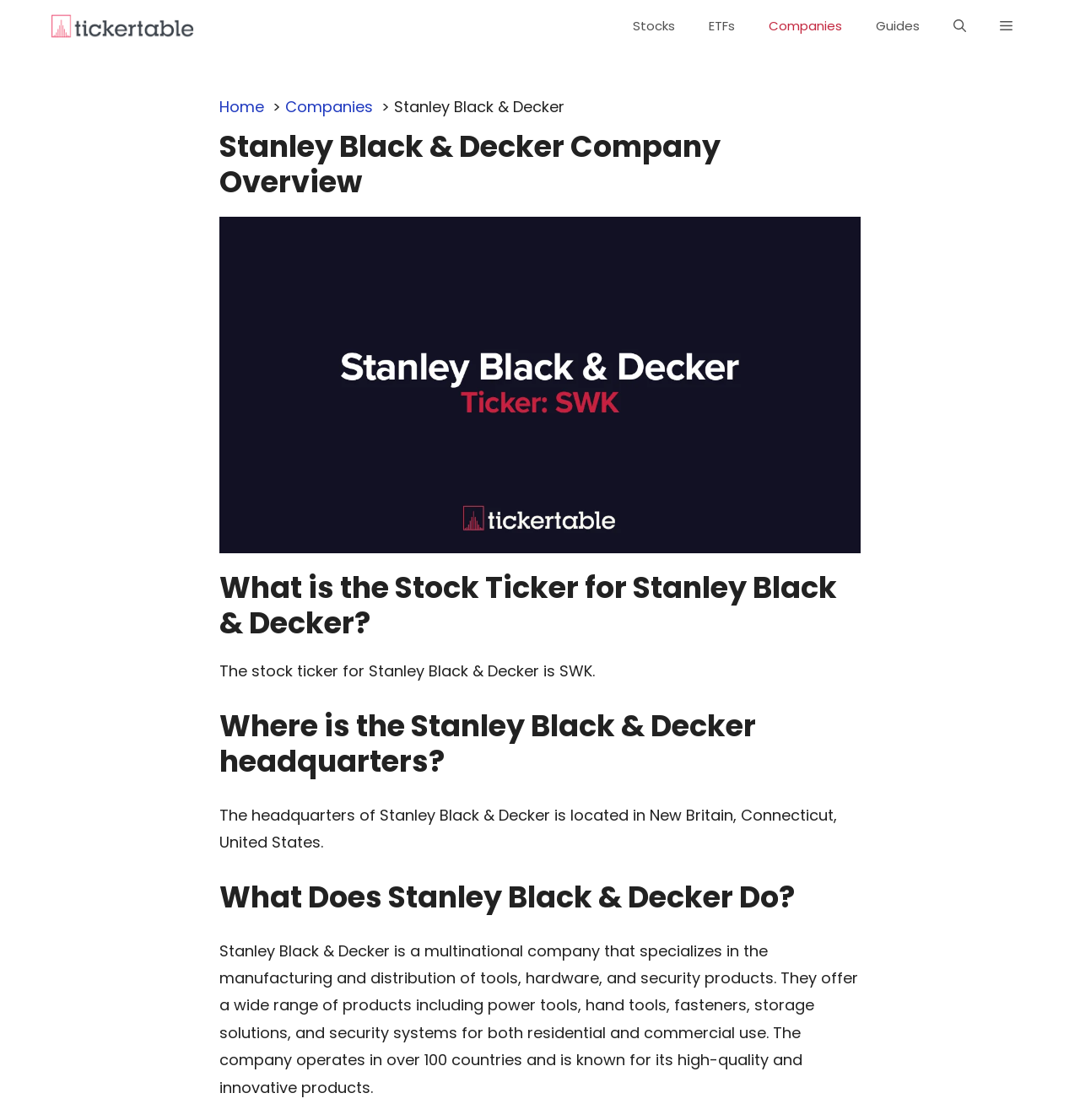Could you find the bounding box coordinates of the clickable area to complete this instruction: "Go to the 'Companies' page"?

[0.696, 0.004, 0.795, 0.042]